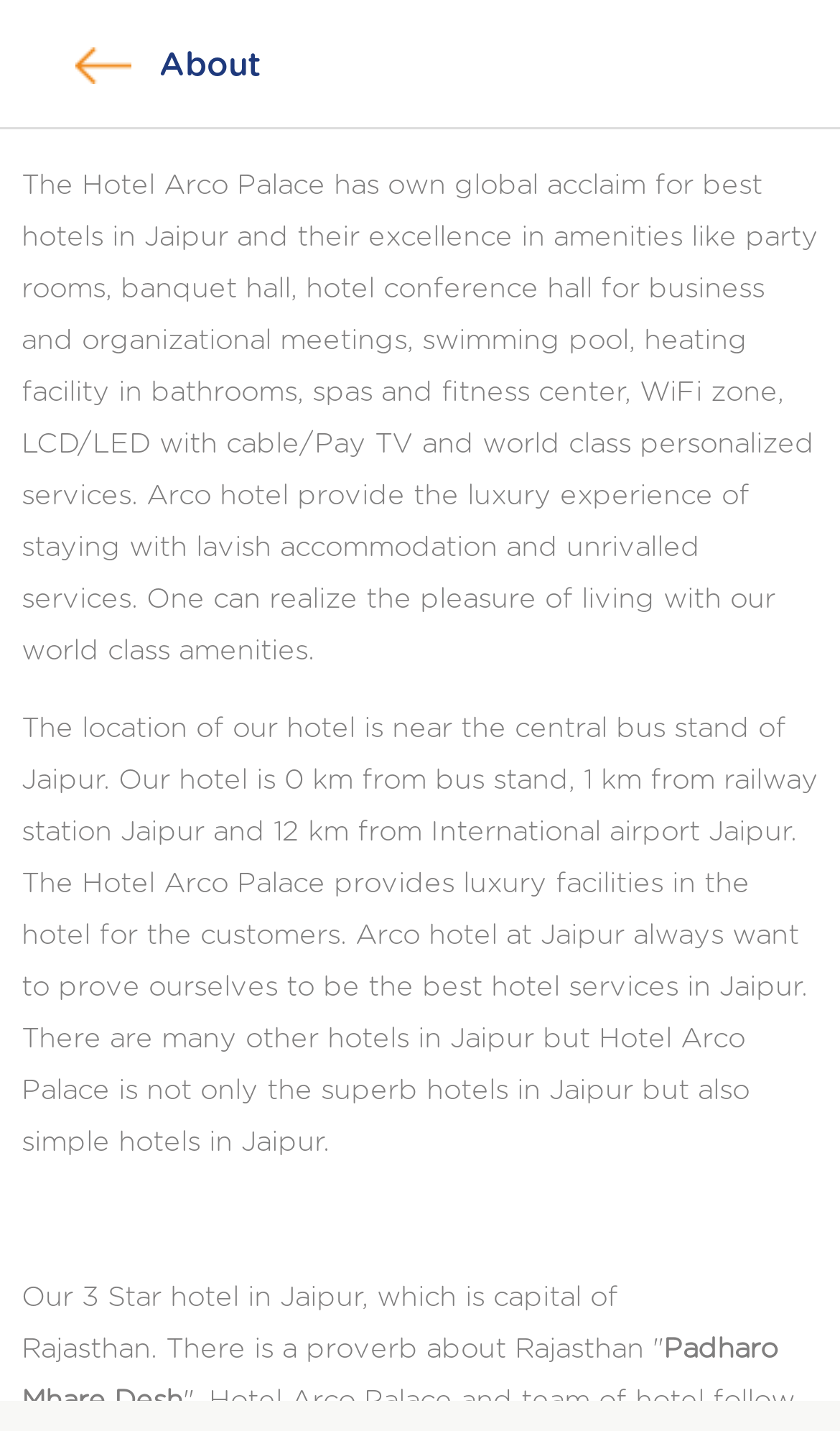What is the significance of 'Padharo Mhare Desh'?
Refer to the image and give a detailed answer to the question.

The webpage mentions 'Padharo Mhare Desh' which is a Rajasthani proverb. This phrase is often used to welcome guests, and in this context, it may be used to welcome guests to Hotel Arco Palace in Jaipur, which is the capital of Rajasthan.